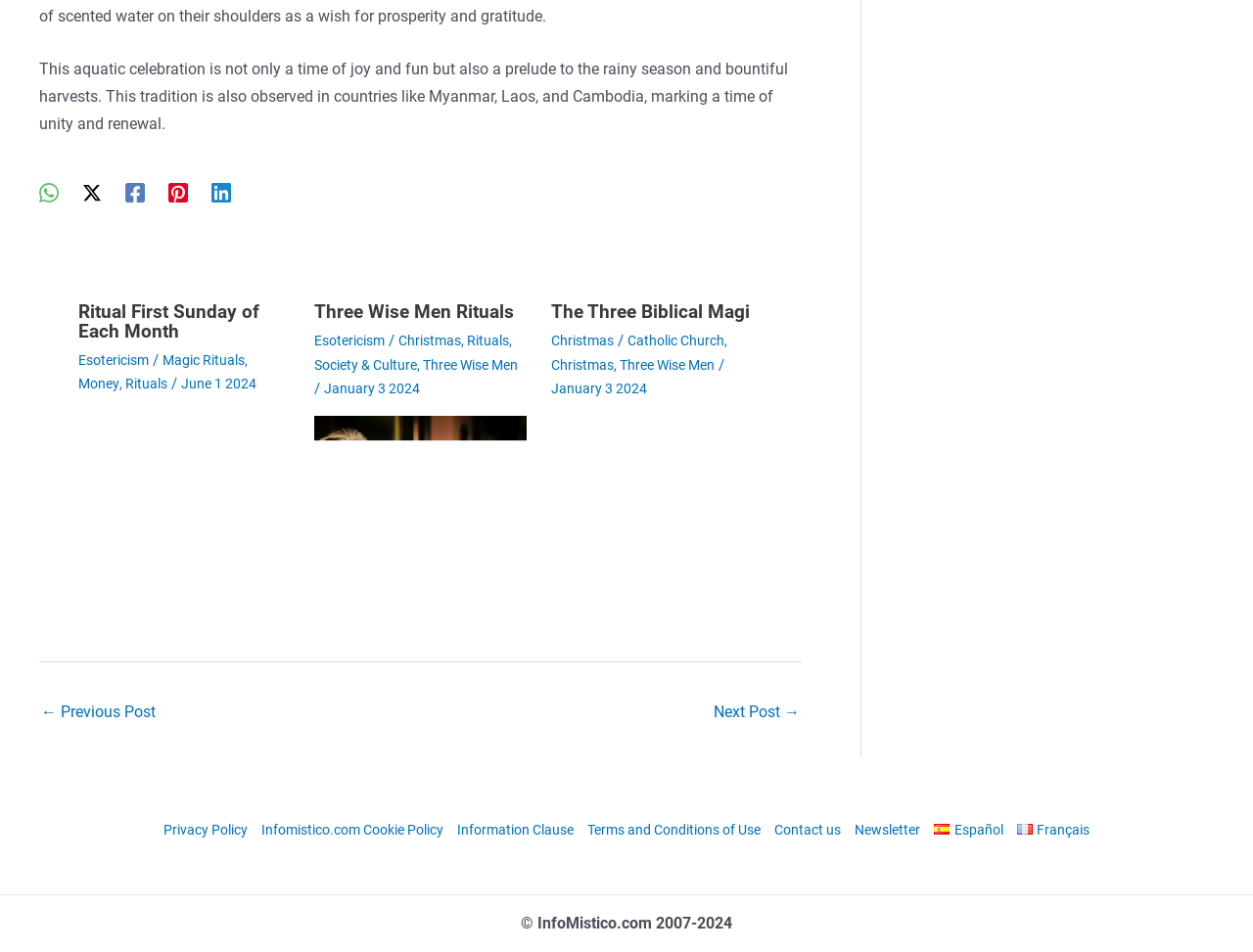Highlight the bounding box coordinates of the region I should click on to meet the following instruction: "View Privacy Policy".

[0.131, 0.857, 0.203, 0.886]